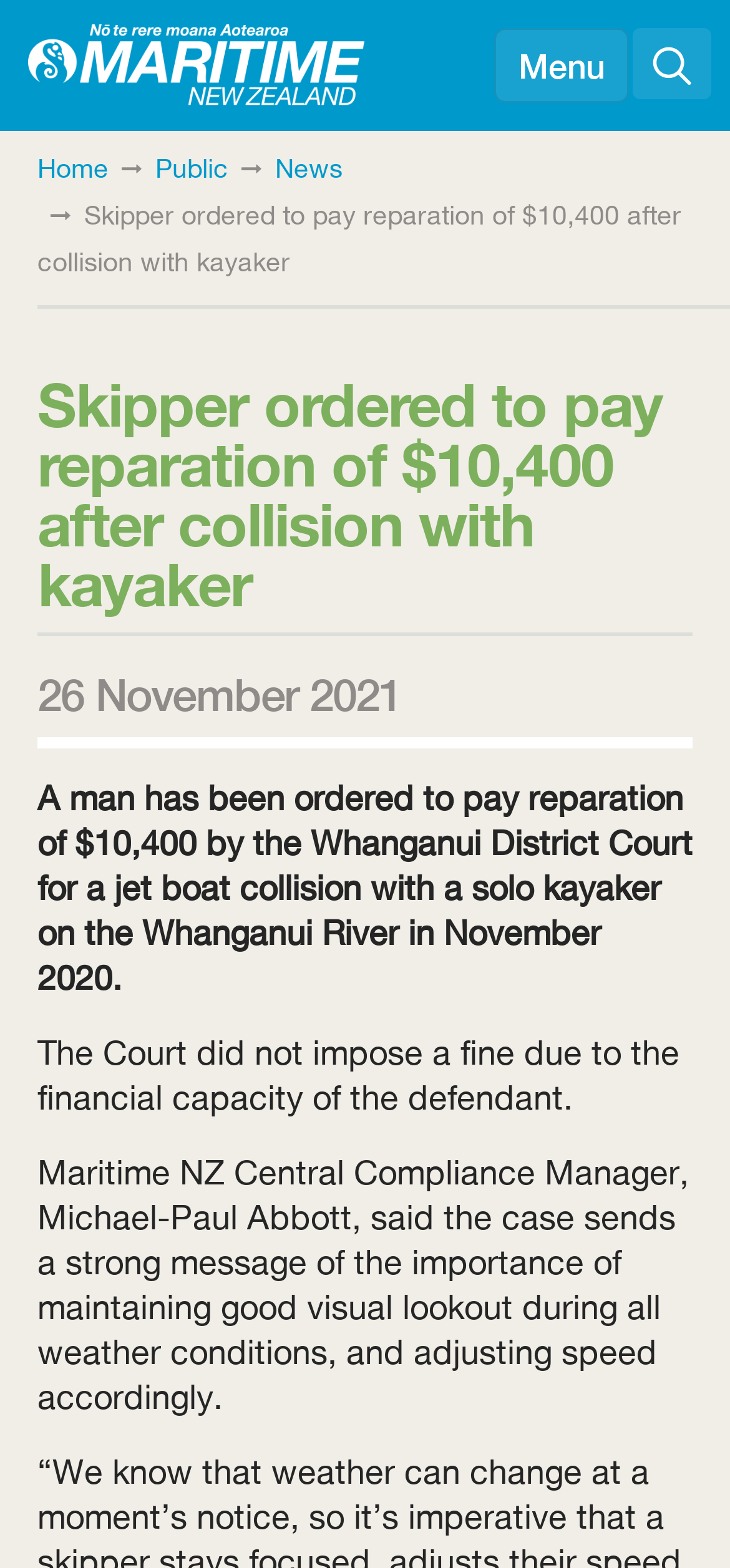What is the position of Michael-Paul Abbott?
Refer to the screenshot and deliver a thorough answer to the question presented.

The answer can be found in the StaticText element with the text 'Maritime NZ Central Compliance Manager, Michael-Paul Abbott, said the case sends a strong message of the importance of maintaining good visual lookout during all weather conditions, and adjusting speed accordingly.'